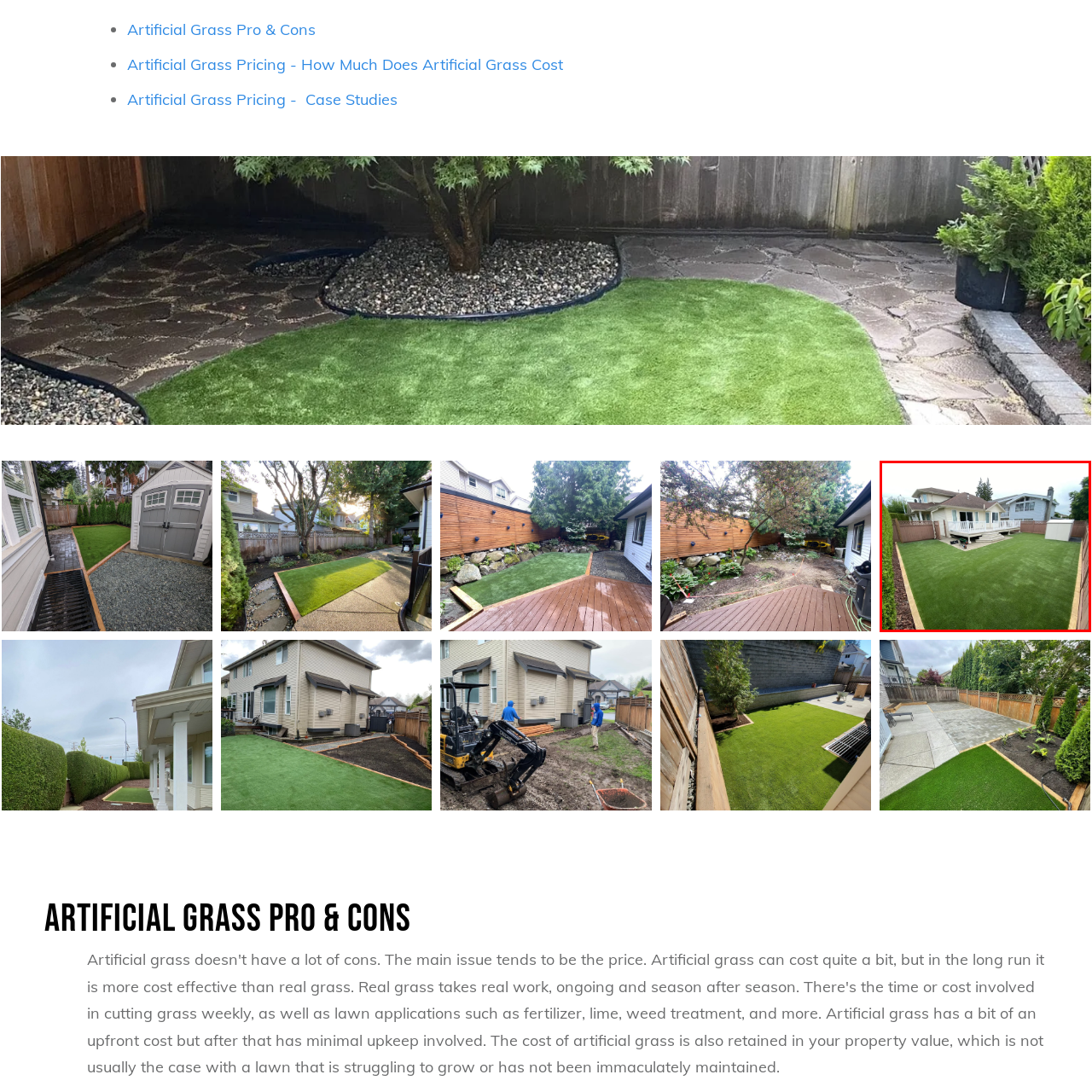What is the atmosphere of the backyard?
Carefully examine the image within the red bounding box and provide a detailed answer to the question.

The caption describes the overall aesthetic of the backyard as 'exud[ing] serenity and perfect maintenance', creating a peaceful and calming atmosphere.